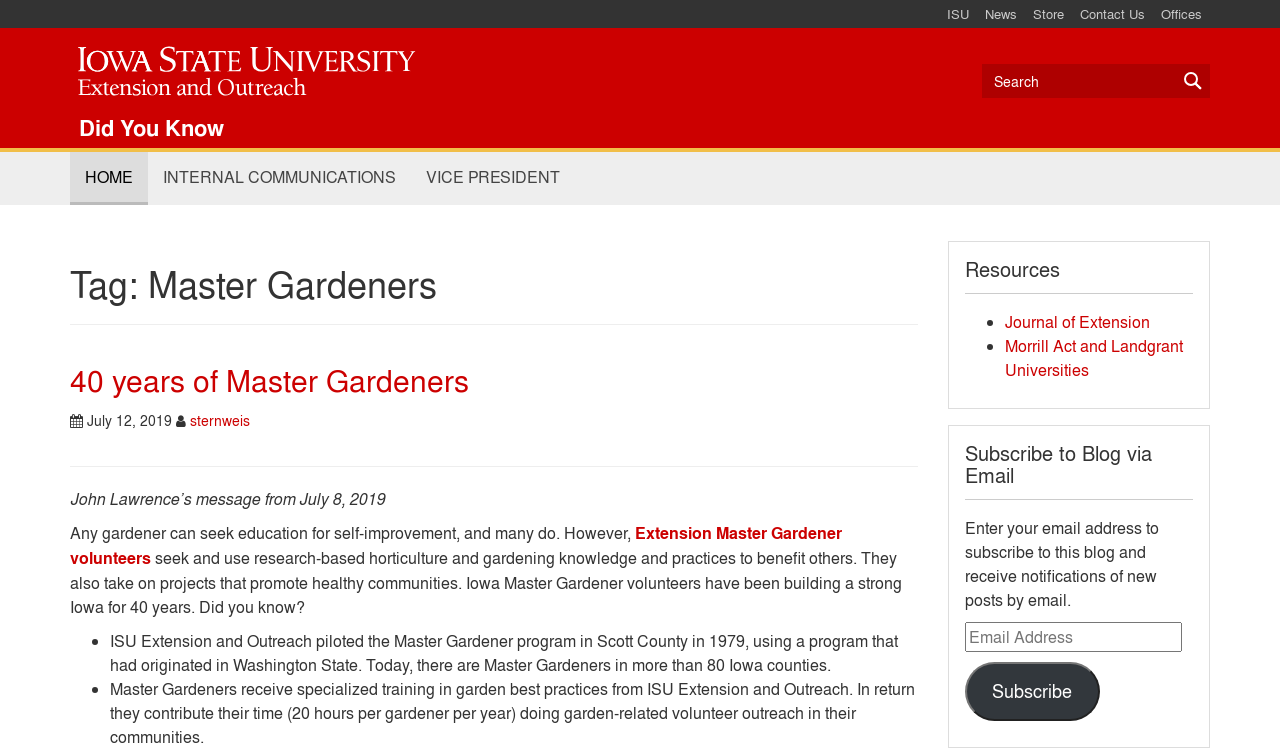Answer this question using a single word or a brief phrase:
What is the purpose of Master Gardeners?

To benefit others